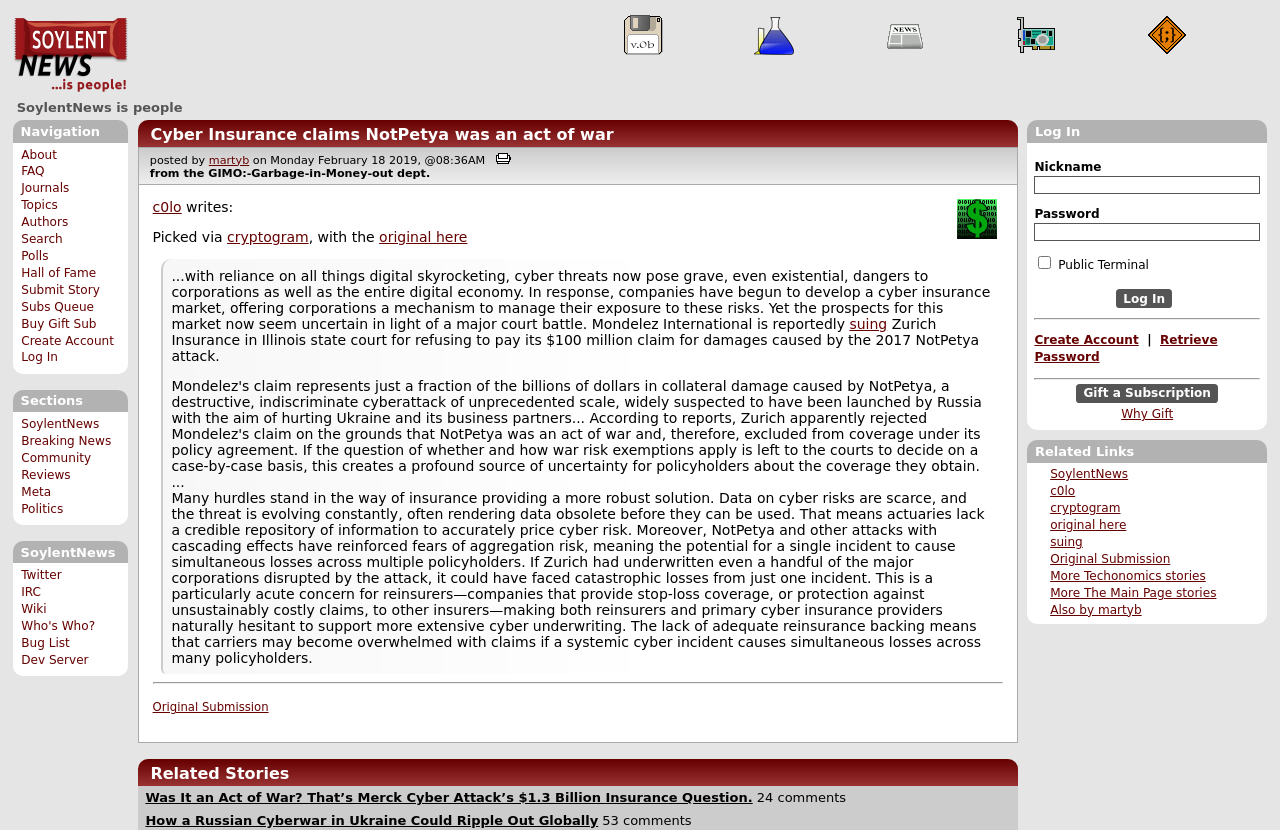Who posted this article?
Please describe in detail the information shown in the image to answer the question.

I found this information by looking at the text below the article title, which says 'posted by martyb', indicating that martyb is the author of this article.